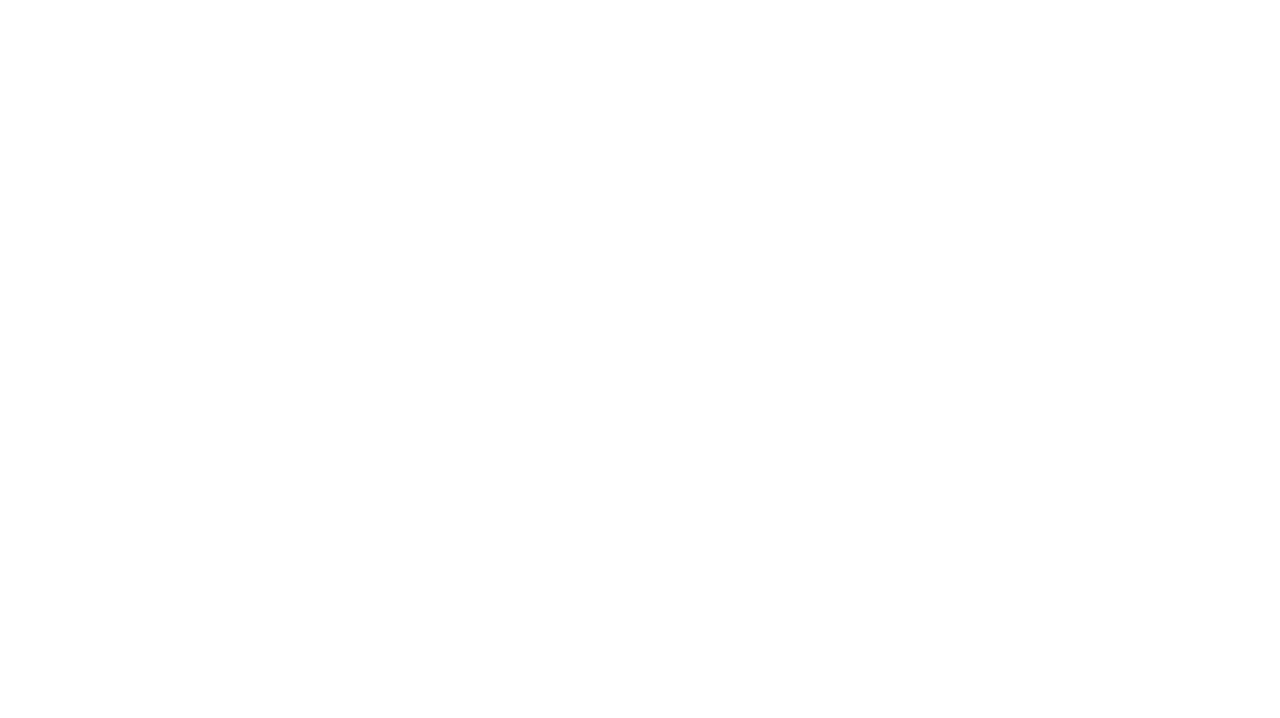Extract the bounding box for the UI element that matches this description: "Hindi FM".

[0.031, 0.591, 0.081, 0.614]